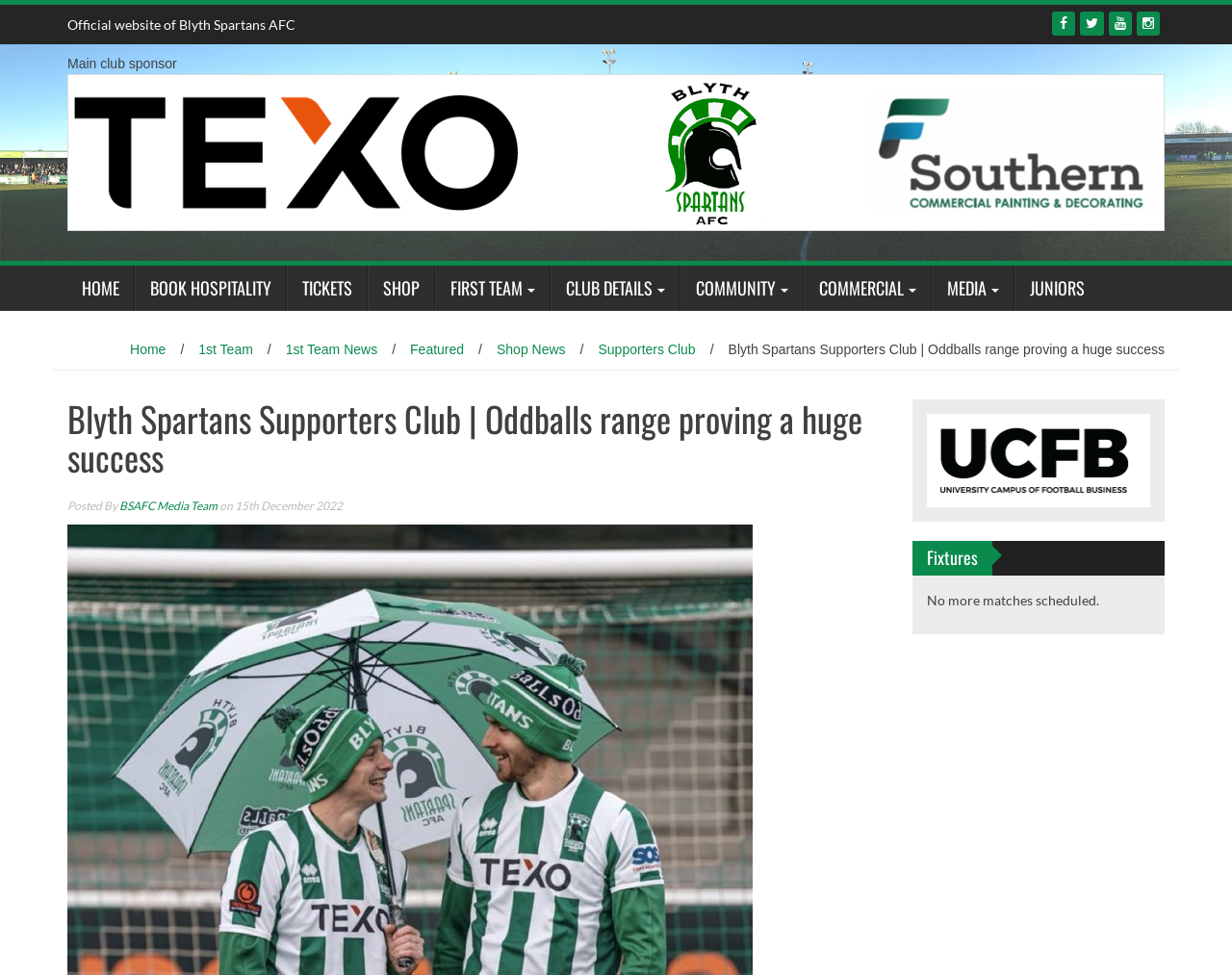Who posted the article 'Blyth Spartans Supporters Club | Oddballs range proving a huge success'?
Use the information from the screenshot to give a comprehensive response to the question.

I looked at the article and found the author's name. It says 'Posted By BSAFC Media Team'.